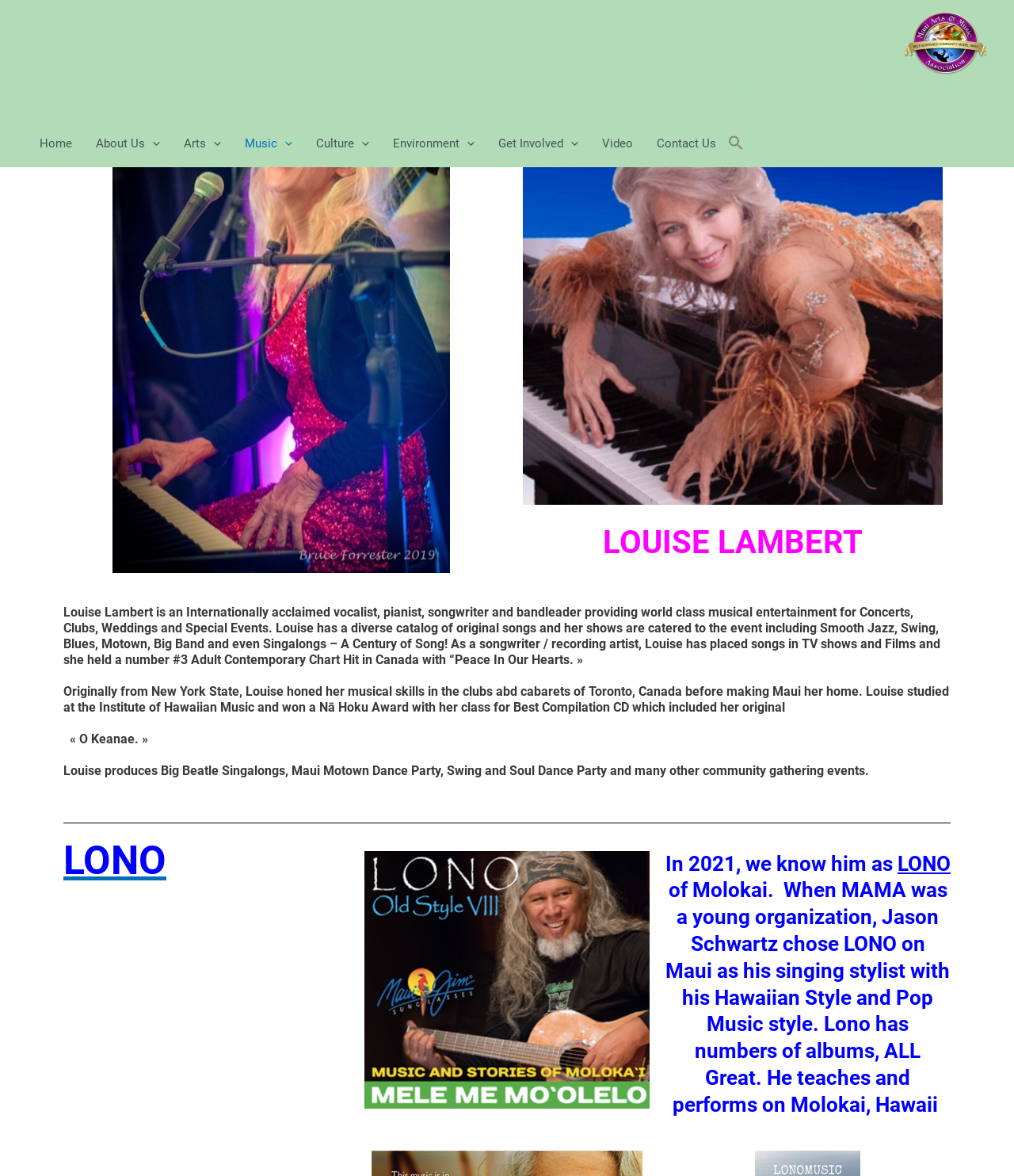How many links are there in the navigation section?
Look at the image and respond with a one-word or short-phrase answer.

9